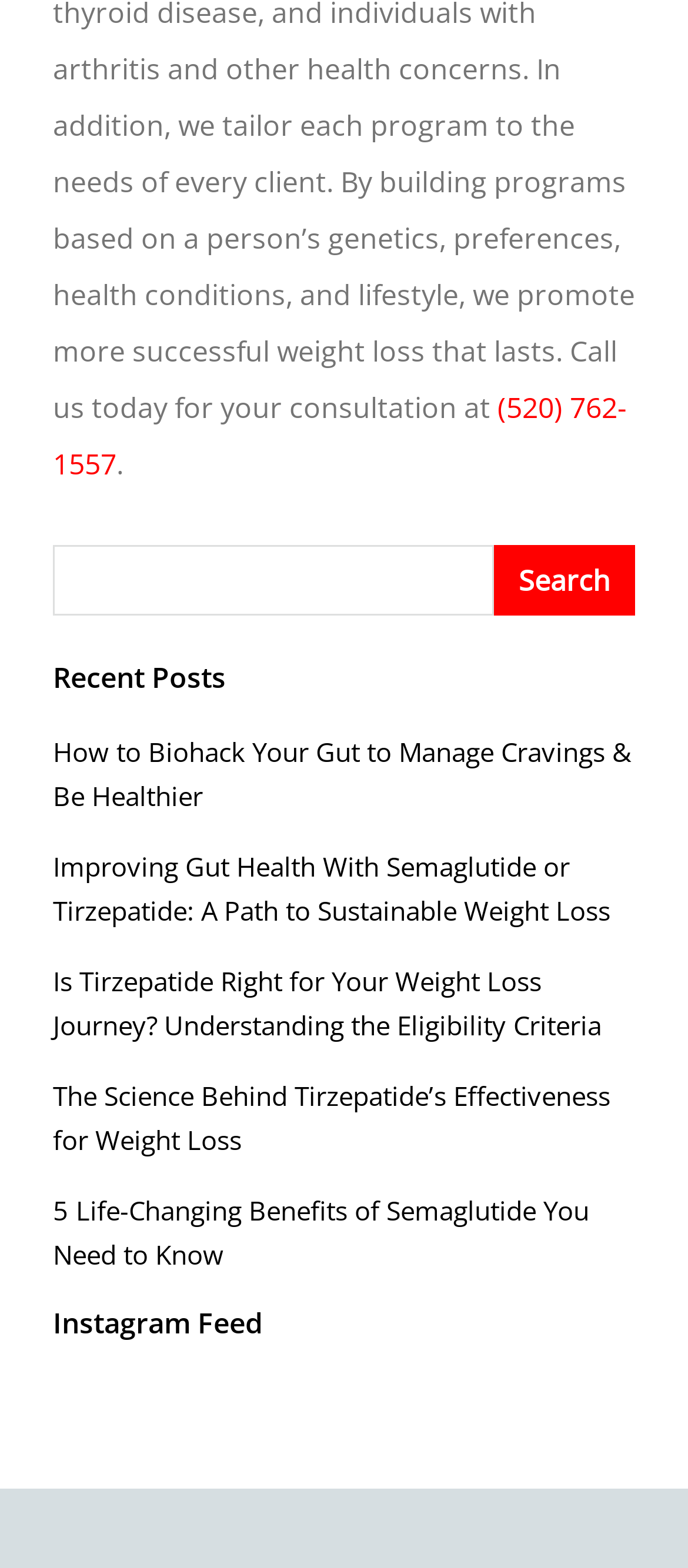What is the phone number on the webpage?
Use the image to answer the question with a single word or phrase.

(520) 762-1557